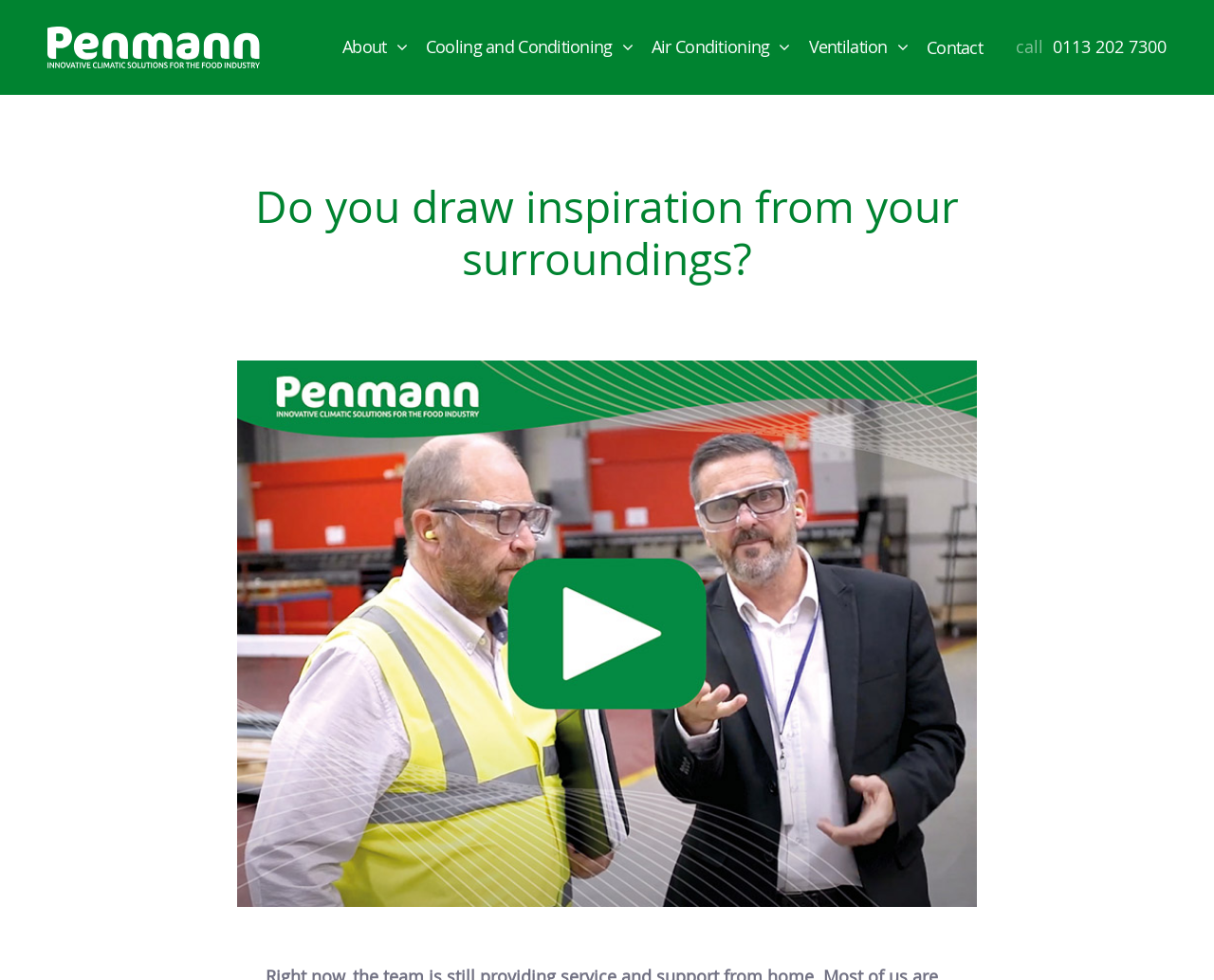How many links are in the top navigation bar? Analyze the screenshot and reply with just one word or a short phrase.

5